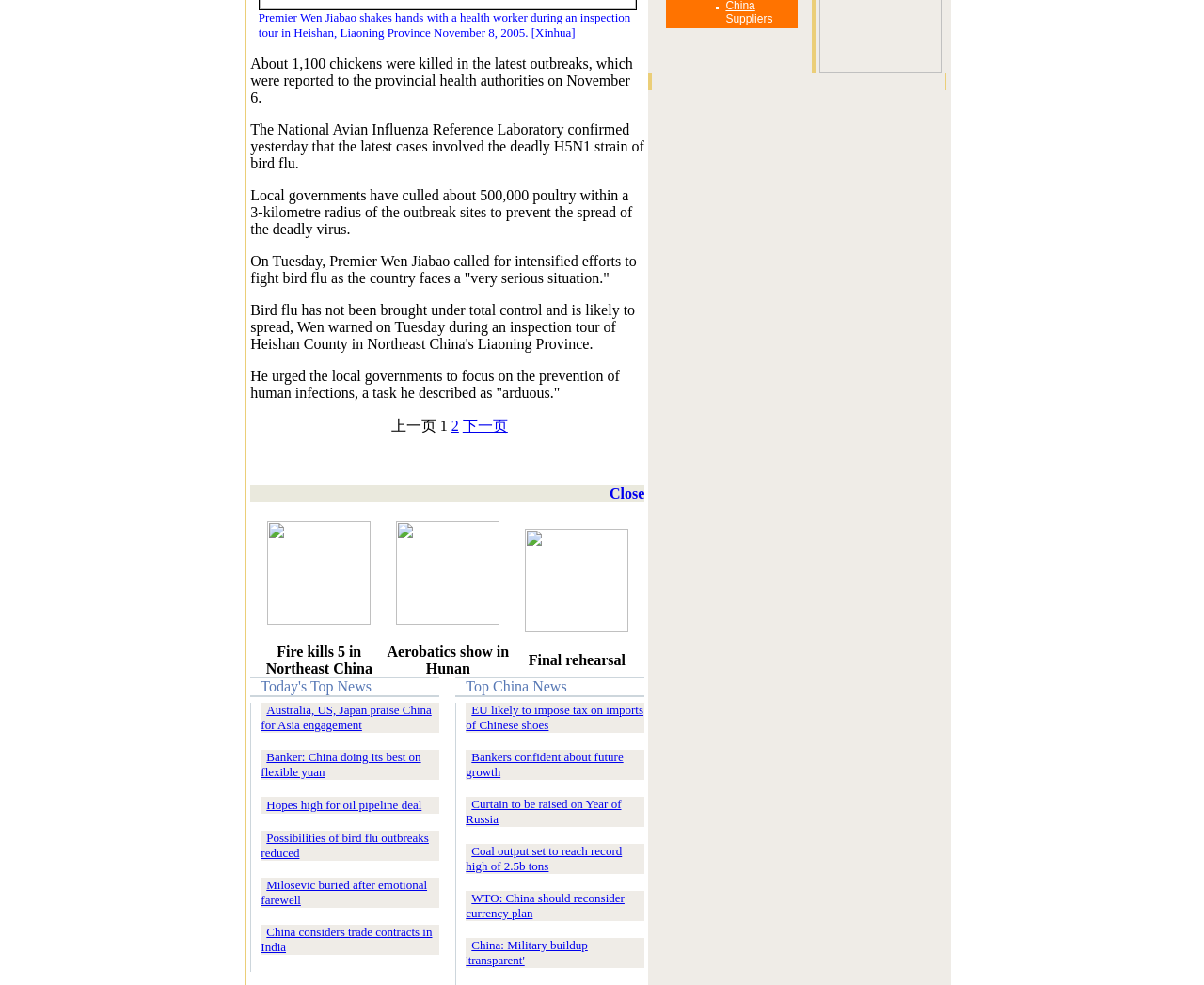Bounding box coordinates are specified in the format (top-left x, top-left y, bottom-right x, bottom-right y). All values are floating point numbers bounded between 0 and 1. Please provide the bounding box coordinate of the region this sentence describes: 下一页

[0.384, 0.424, 0.422, 0.44]